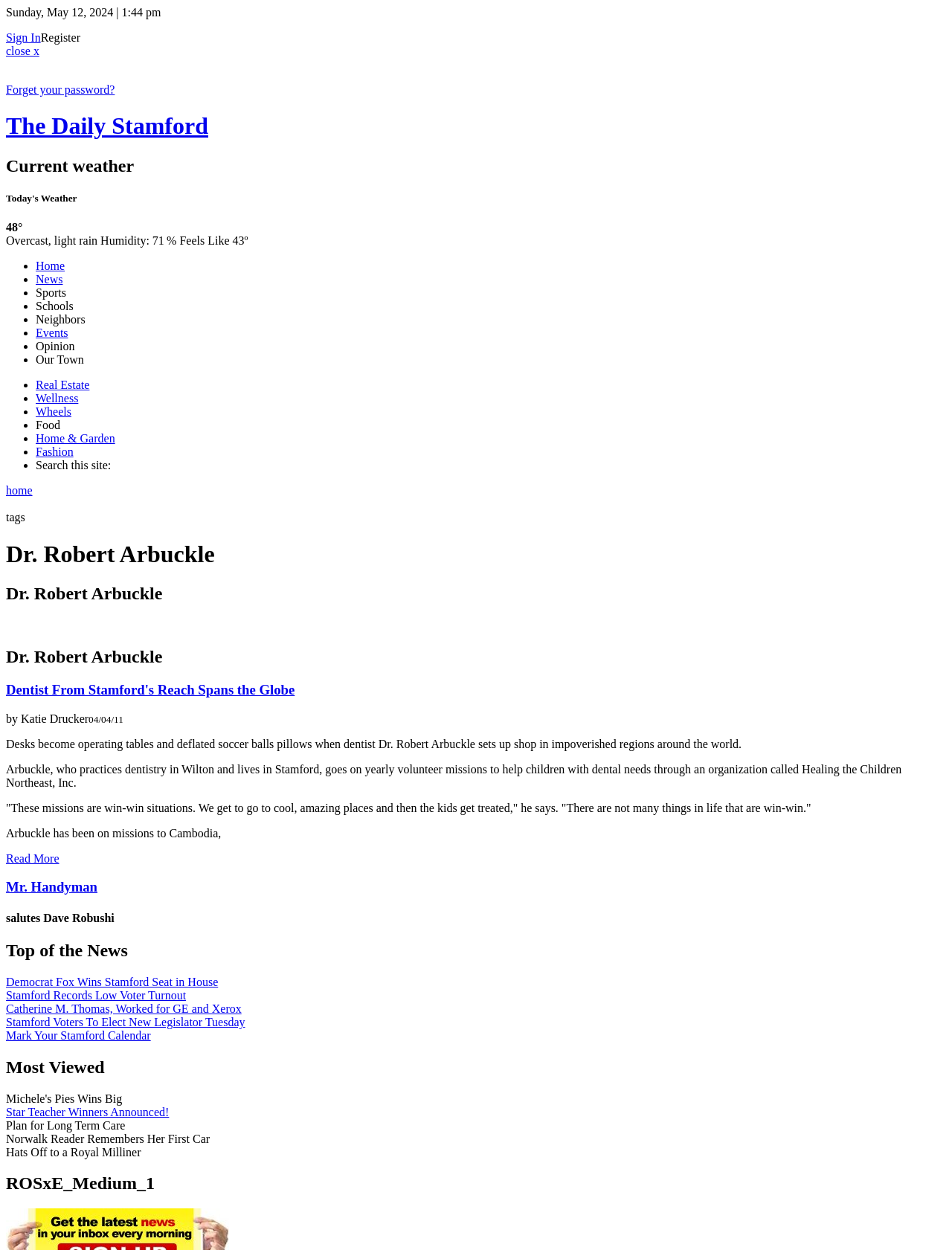Please provide a brief answer to the following inquiry using a single word or phrase:
What is the name of the organization mentioned in the article 'Dentist From Stamford's Reach Spans the Globe'?

Healing the Children Northeast, Inc.